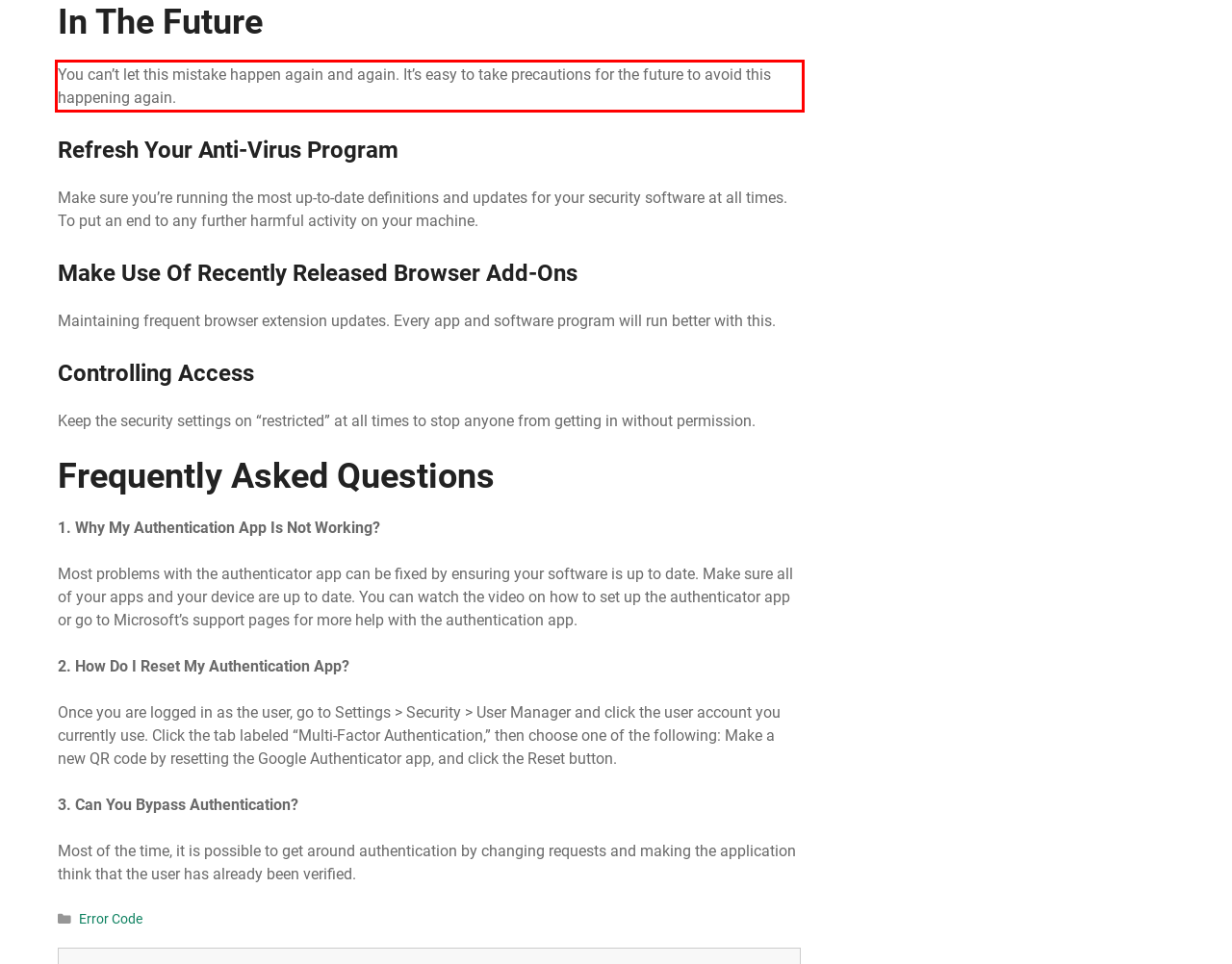Please use OCR to extract the text content from the red bounding box in the provided webpage screenshot.

You can’t let this mistake happen again and again. It’s easy to take precautions for the future to avoid this happening again.